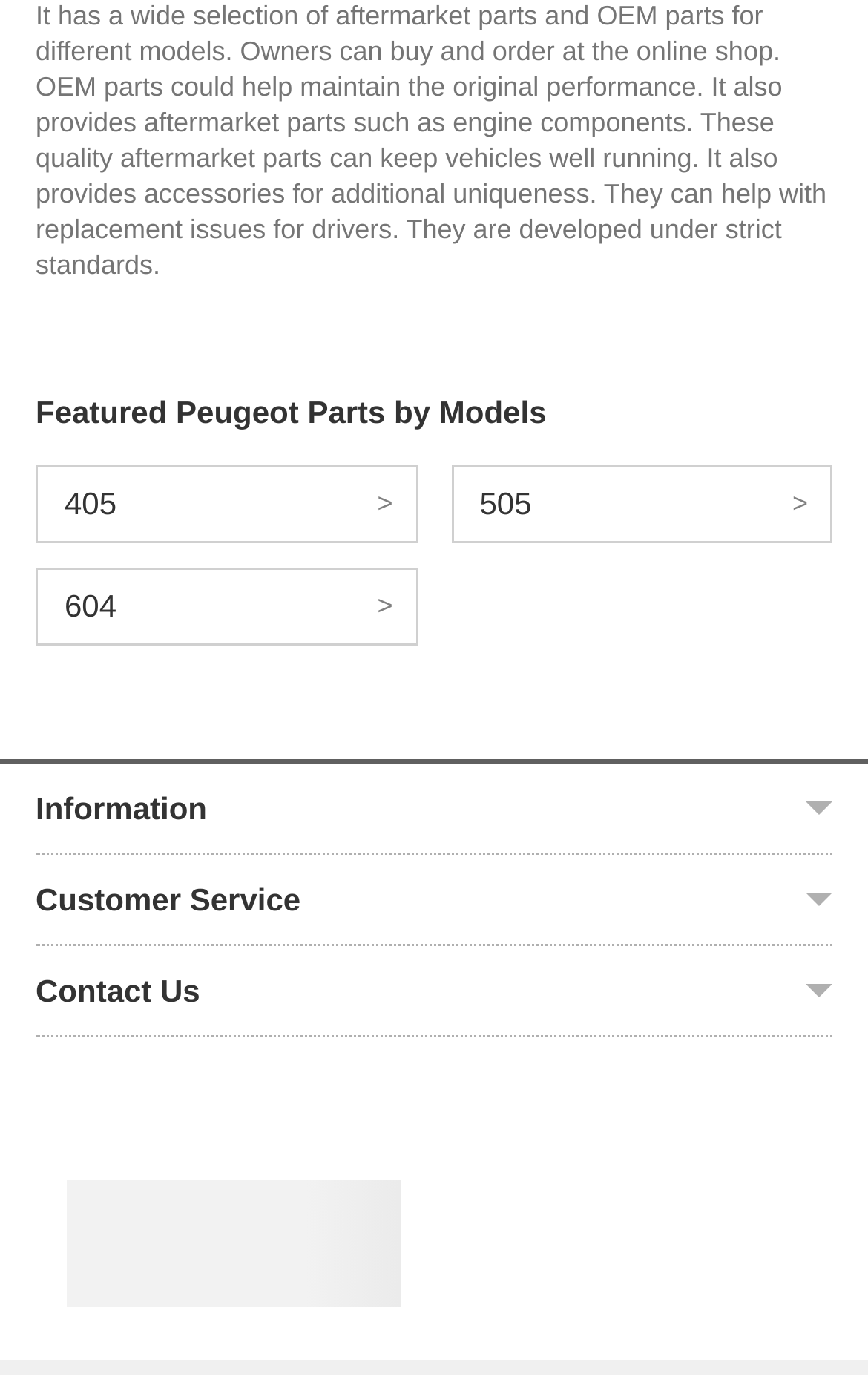Provide a thorough and detailed response to the question by examining the image: 
What is the rating shown on the webpage?

There is an image on the webpage with the text 'BBB Rating: A', which indicates that the rating shown on the webpage is A.